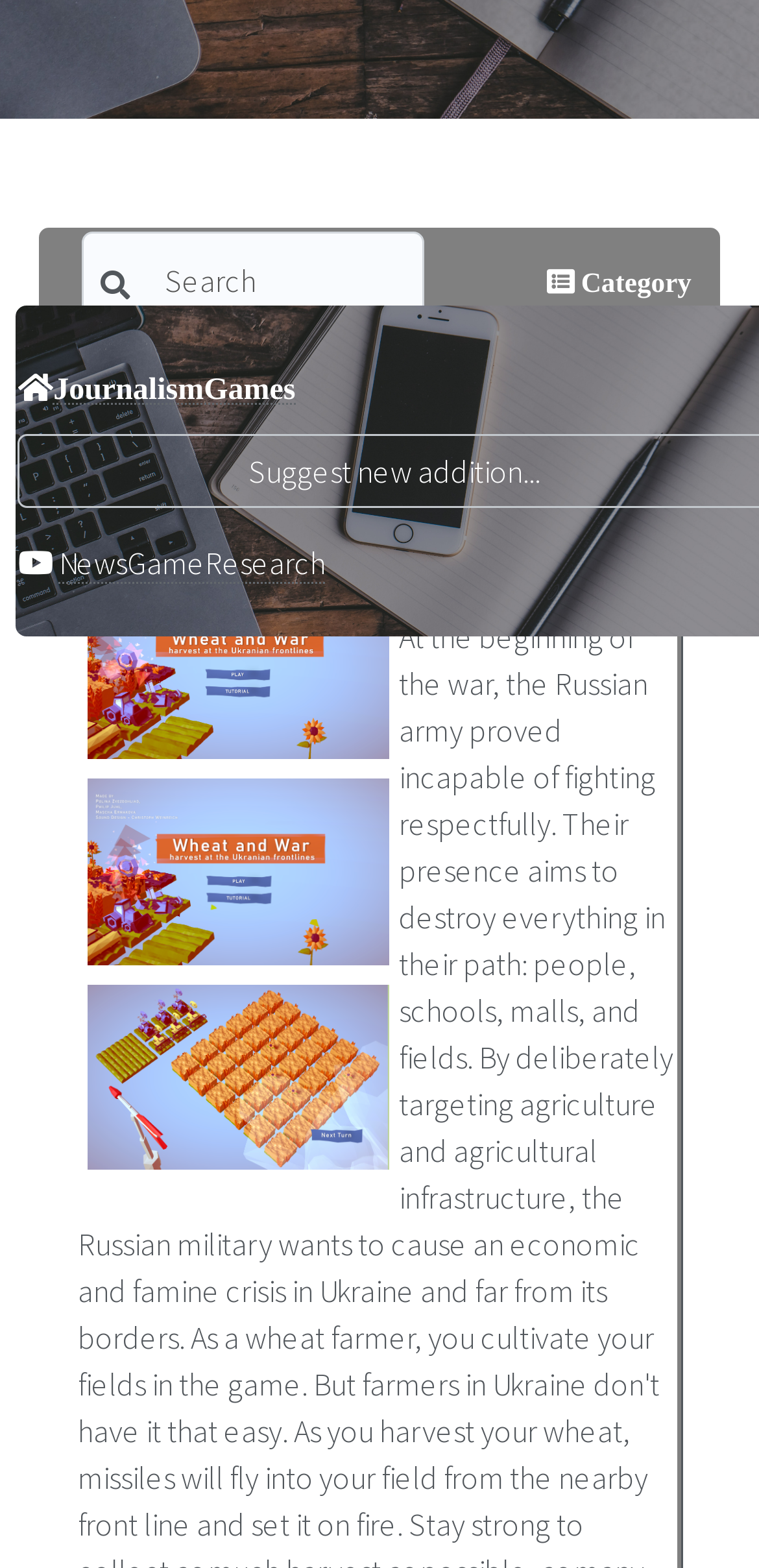Return the bounding box coordinates of the UI element that corresponds to this description: "Sort". The coordinates must be given as four float numbers in the range of 0 and 1, [left, top, right, bottom].

[0.107, 0.237, 0.249, 0.266]